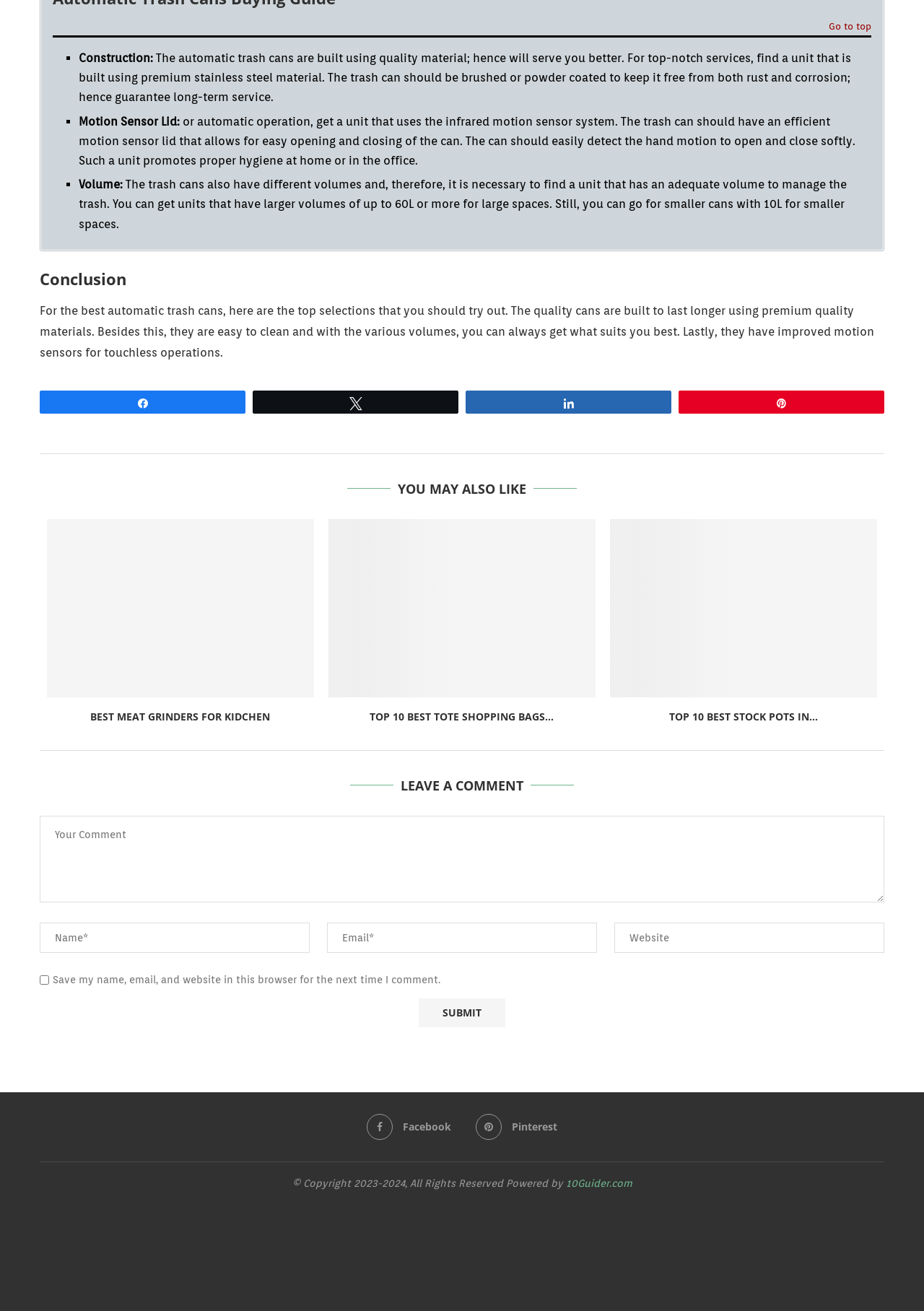Could you highlight the region that needs to be clicked to execute the instruction: "Click 'Go to top'"?

[0.897, 0.017, 0.943, 0.027]